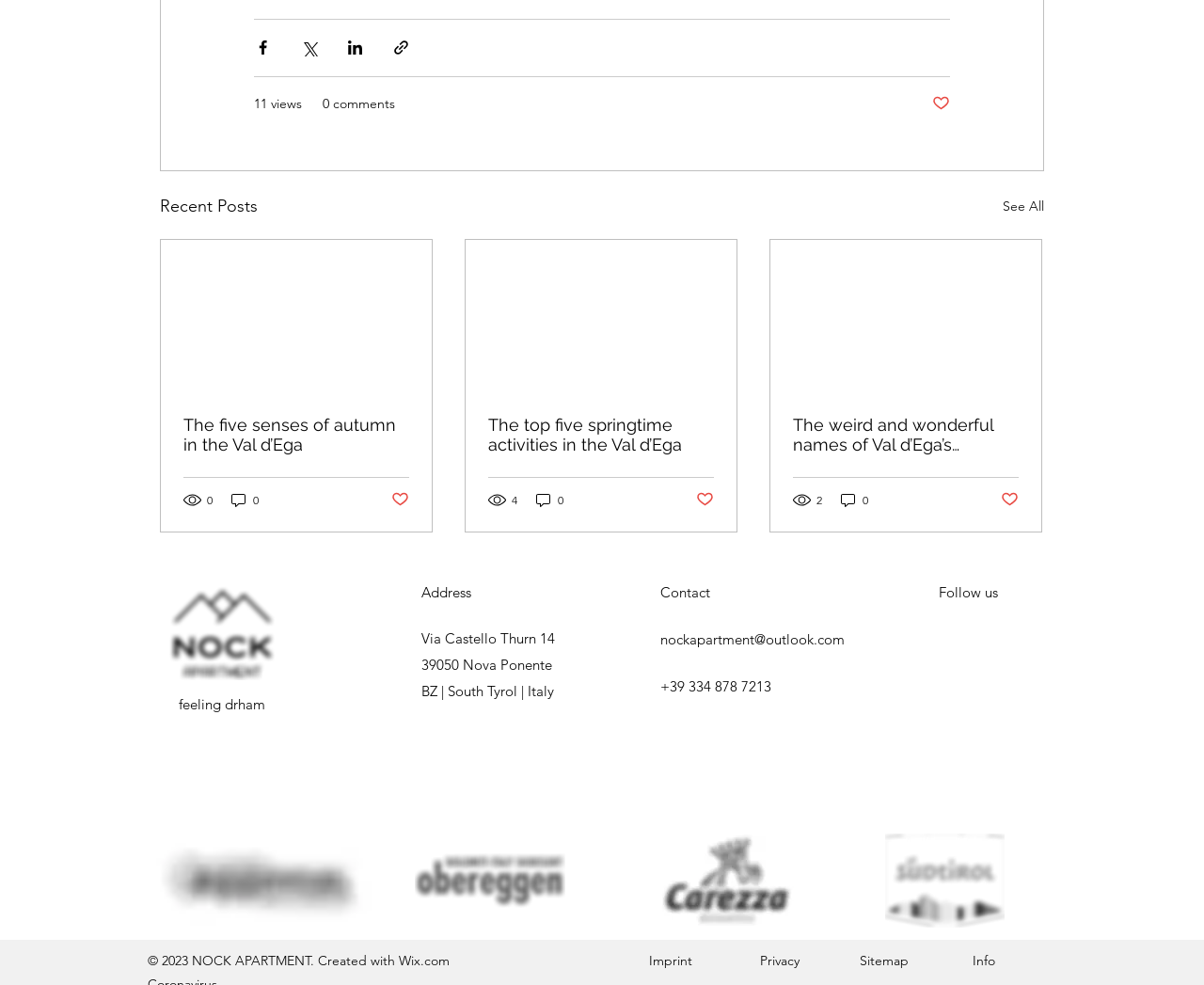How many social media platforms are listed?
Examine the webpage screenshot and provide an in-depth answer to the question.

There are two social media platforms listed, Facebook and Instagram, as indicated by the links in the 'Follow us' section.